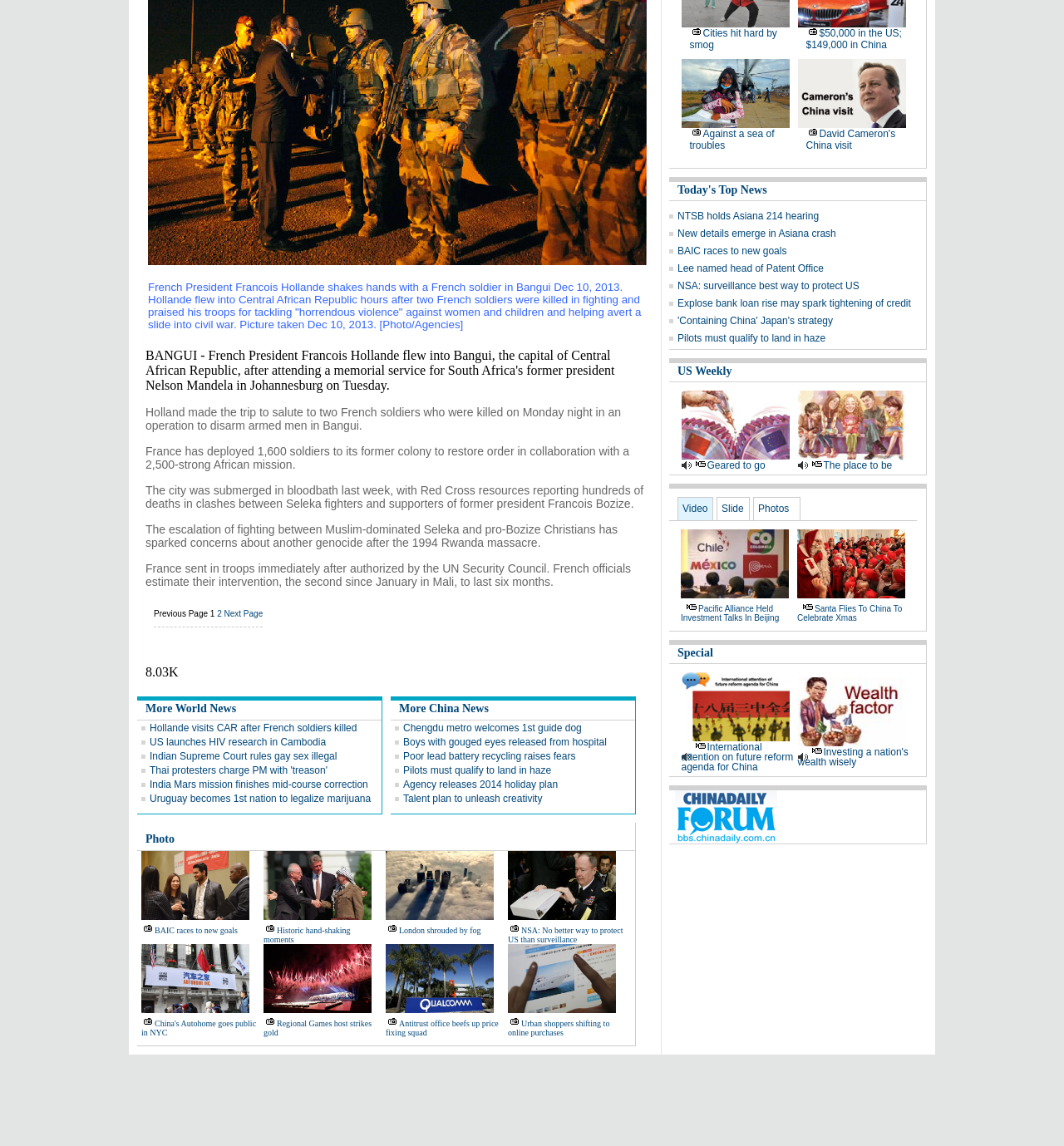Please determine the bounding box coordinates of the clickable area required to carry out the following instruction: "Click on 'Historic hand-shaking moments'". The coordinates must be four float numbers between 0 and 1, represented as [left, top, right, bottom].

[0.248, 0.808, 0.329, 0.824]